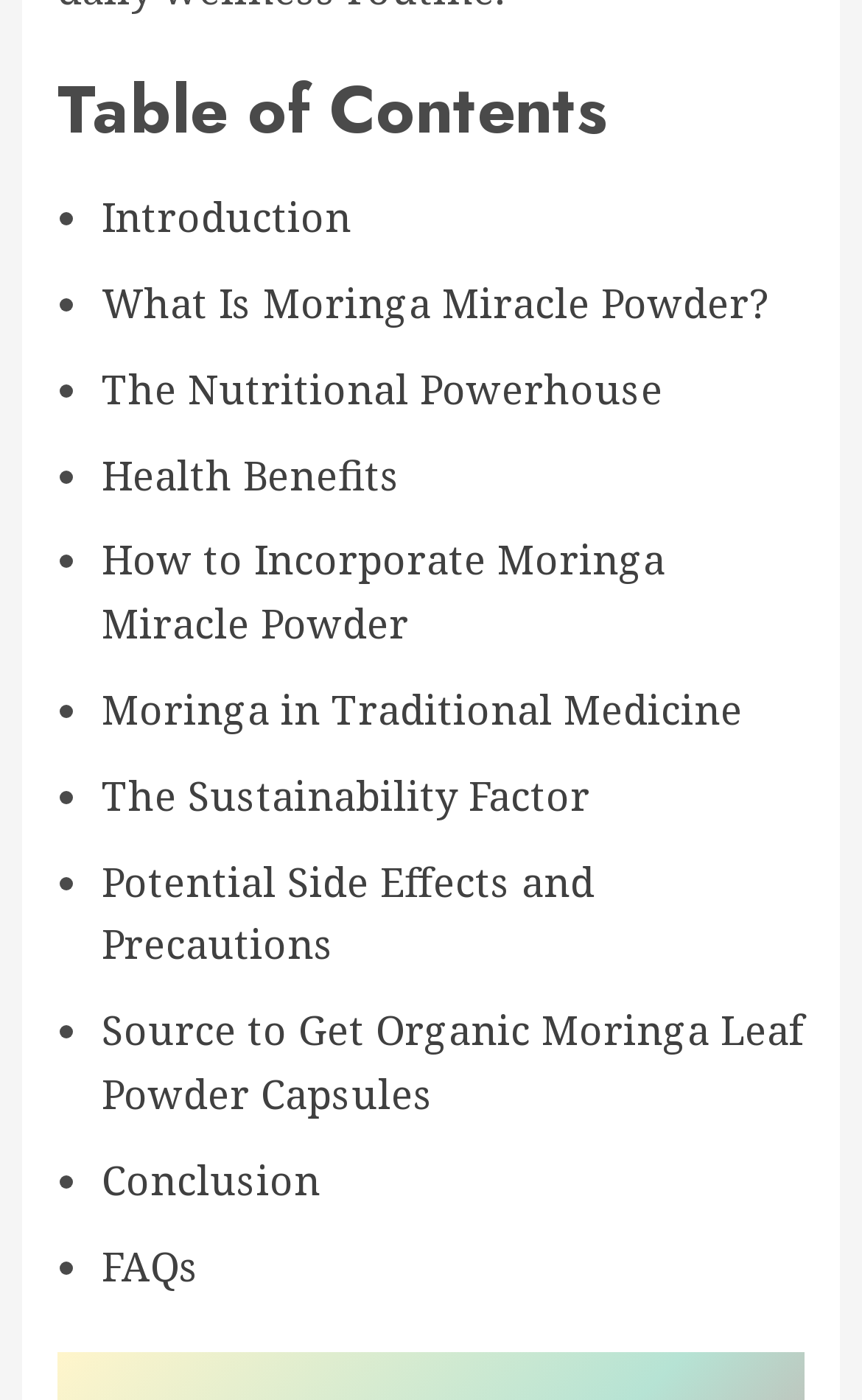Give a short answer to this question using one word or a phrase:
How many topics are listed in the table of contents?

11